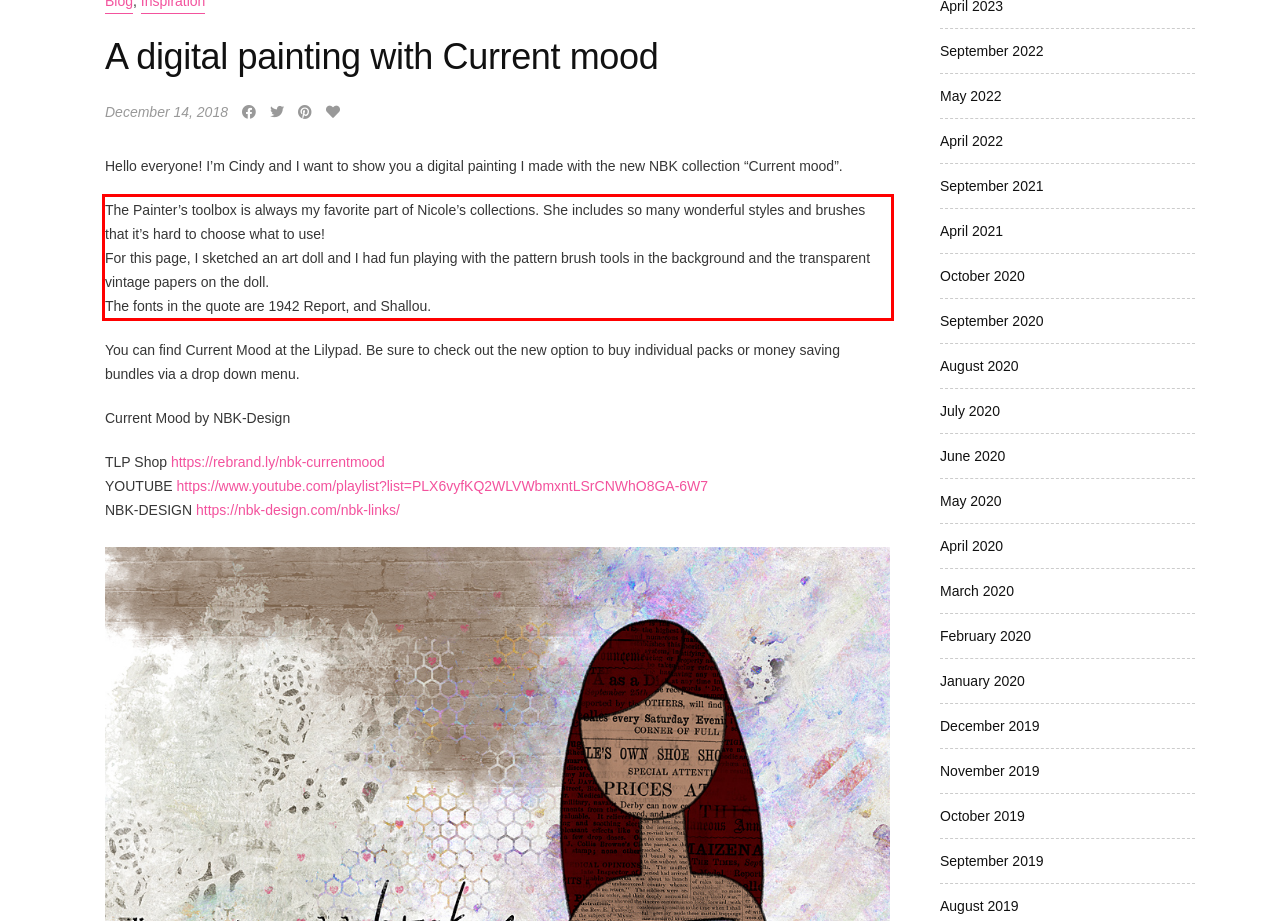You have a screenshot of a webpage where a UI element is enclosed in a red rectangle. Perform OCR to capture the text inside this red rectangle.

The Painter’s toolbox is always my favorite part of Nicole’s collections. She includes so many wonderful styles and brushes that it’s hard to choose what to use! For this page, I sketched an art doll and I had fun playing with the pattern brush tools in the background and the transparent vintage papers on the doll. The fonts in the quote are 1942 Report, and Shallou.